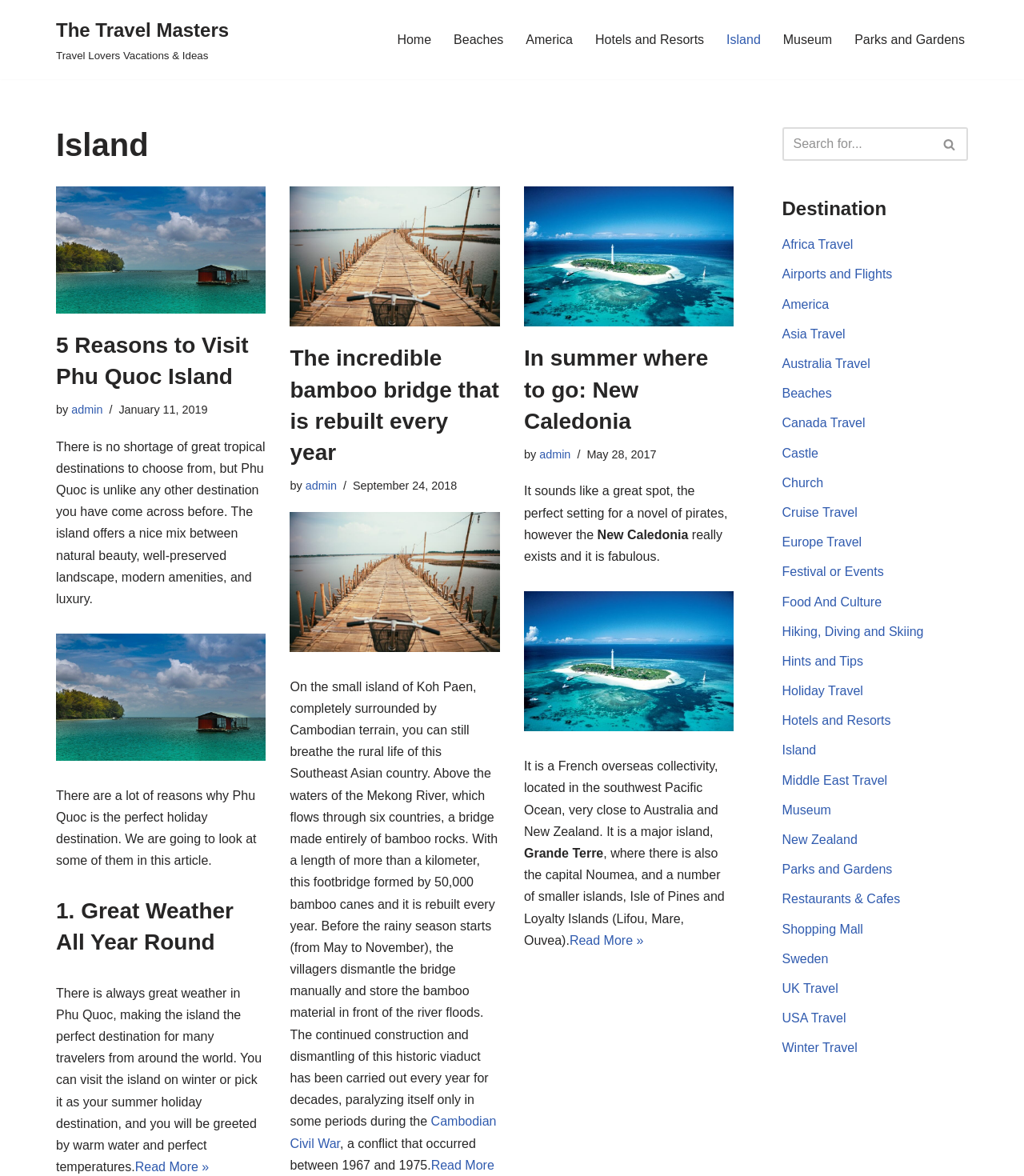How many navigation links are there? Refer to the image and provide a one-word or short phrase answer.

9